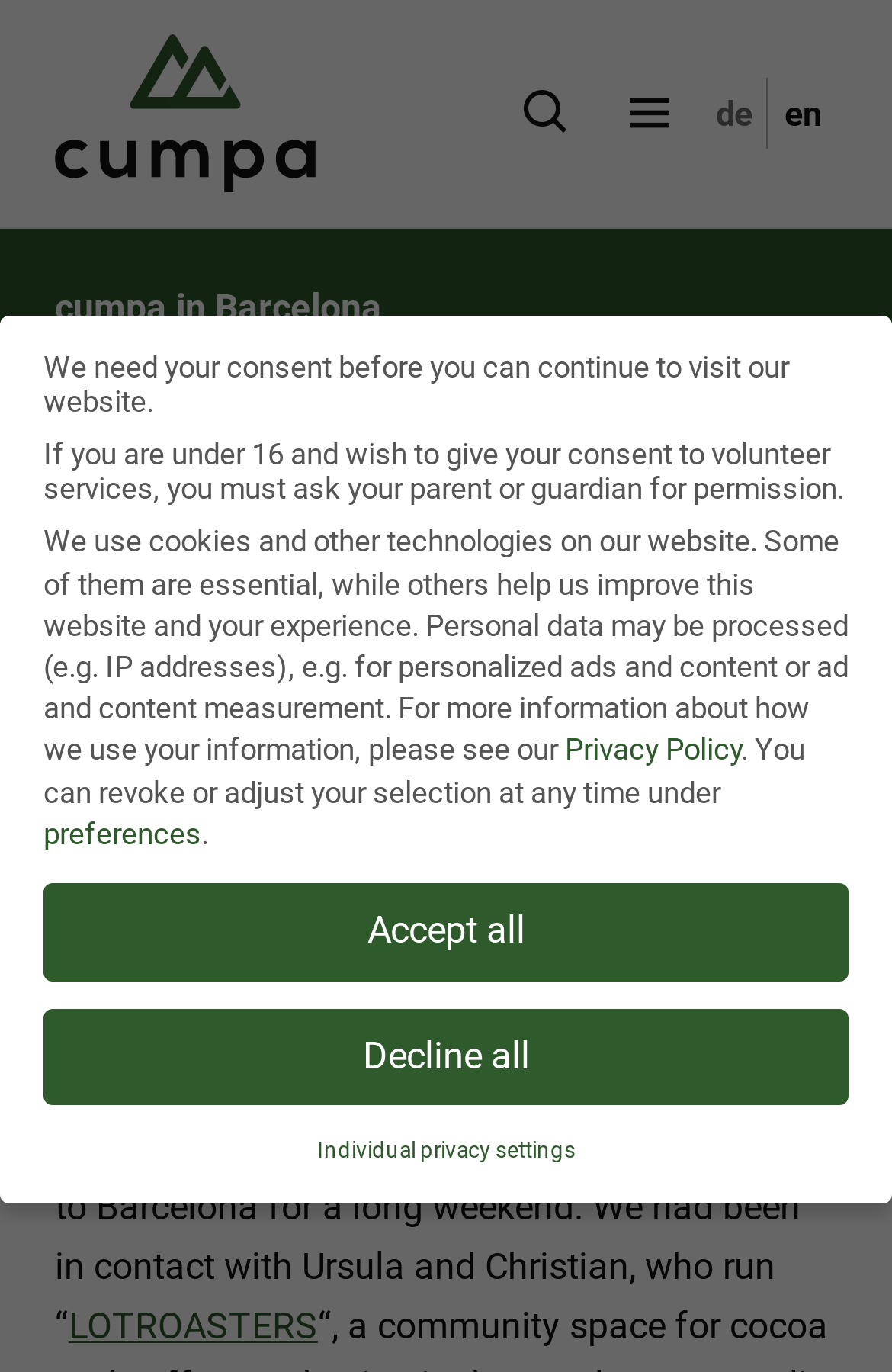Locate the bounding box coordinates of the segment that needs to be clicked to meet this instruction: "Click the language switcher to DE".

[0.785, 0.051, 0.862, 0.114]